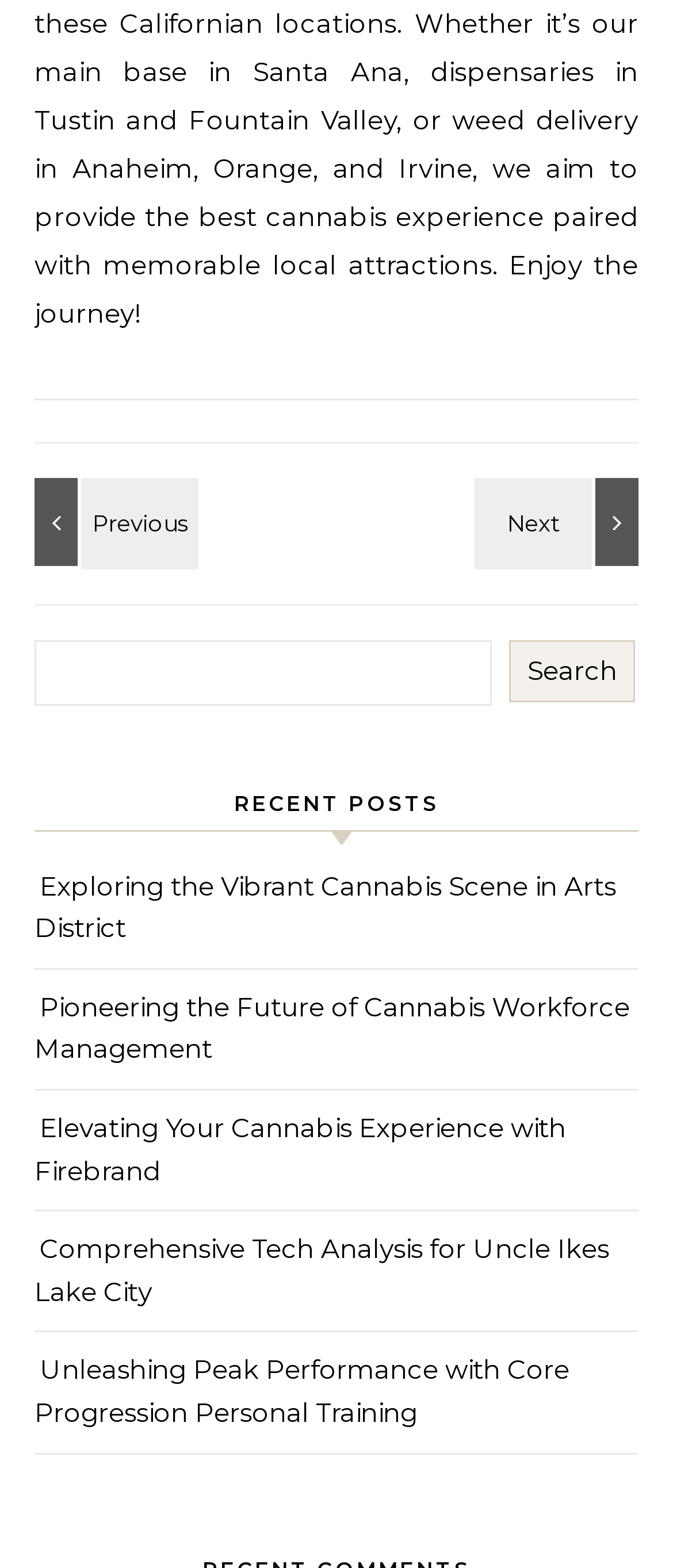Determine the bounding box coordinates for the UI element matching this description: "Home".

None